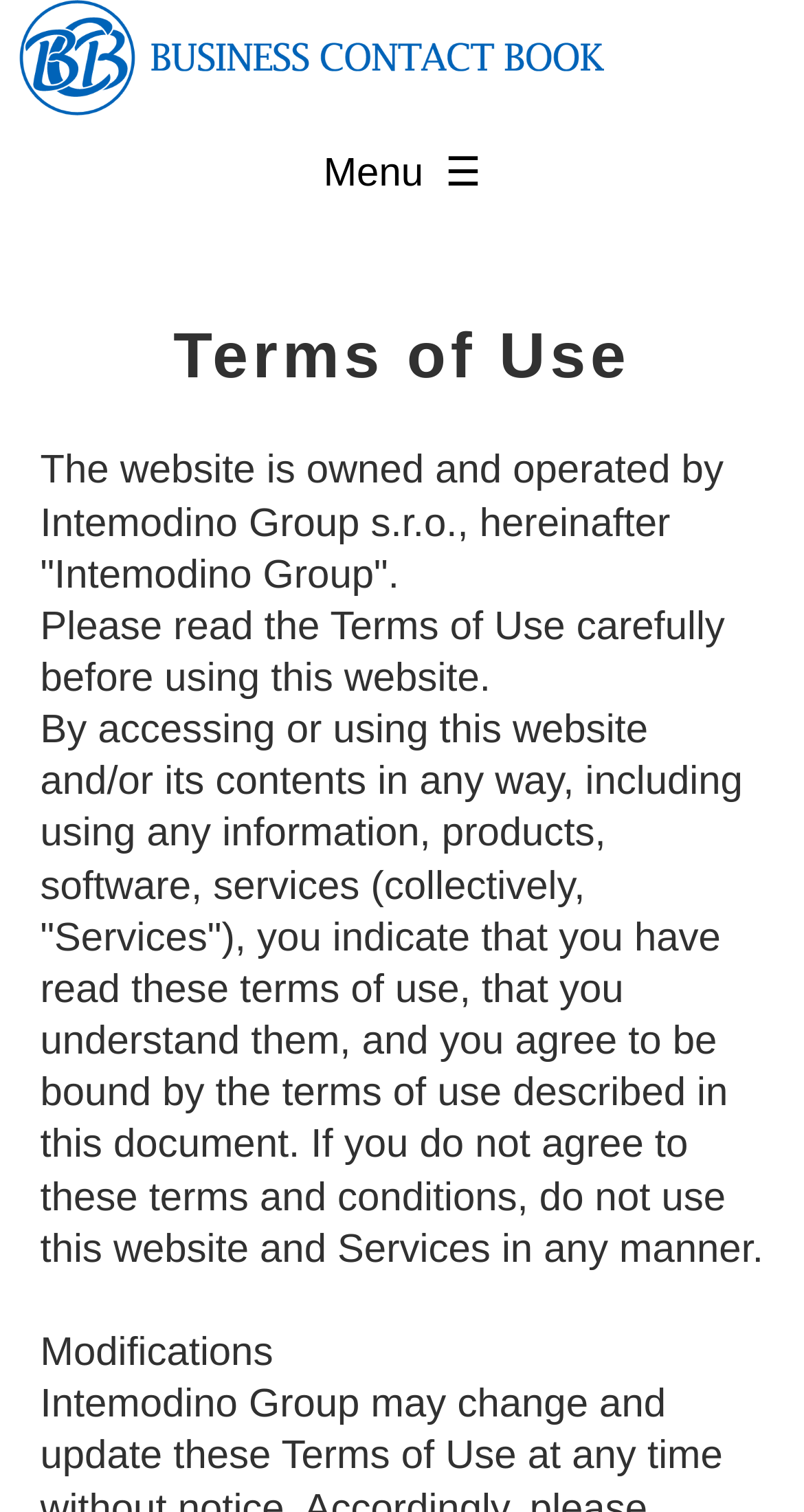Provide the bounding box coordinates for the UI element that is described as: "Menu ☰".

[0.0, 0.082, 1.0, 0.149]